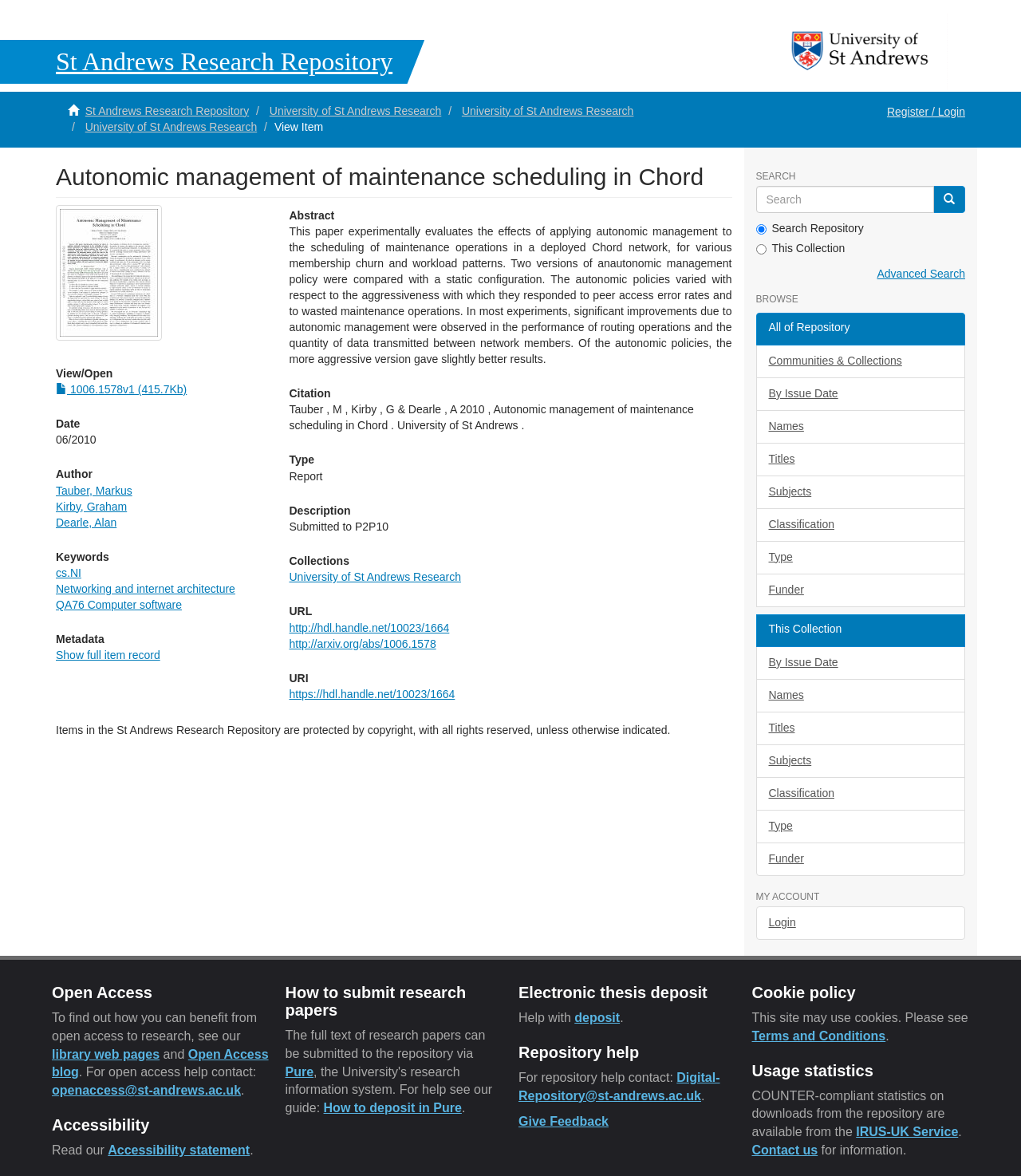What is the URL of the research paper?
Answer the question based on the image using a single word or a brief phrase.

http://hdl.handle.net/10023/1664